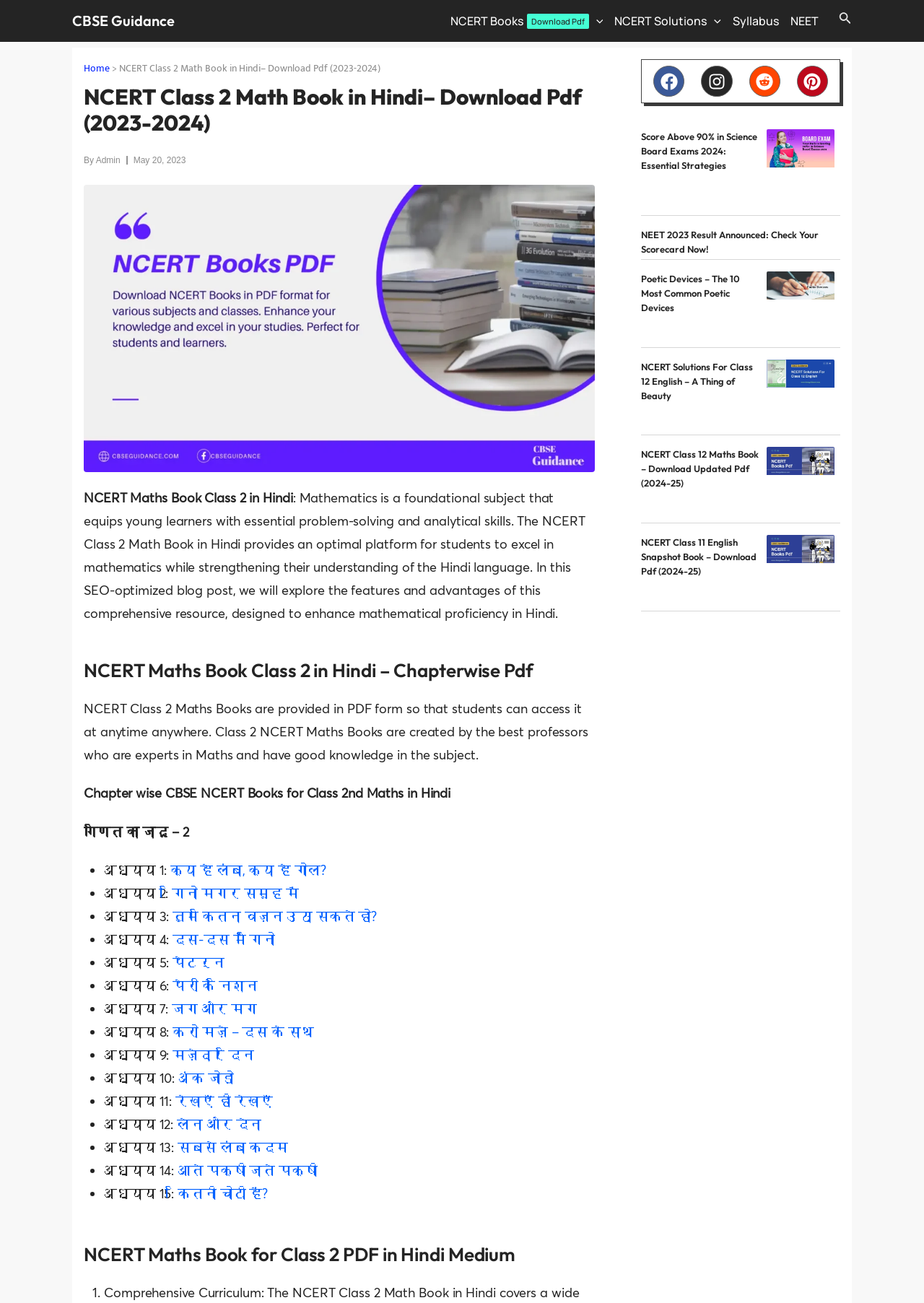Find the bounding box coordinates of the clickable region needed to perform the following instruction: "Click on the 'NCERT Books Download Pdf Menu Toggle' link". The coordinates should be provided as four float numbers between 0 and 1, i.e., [left, top, right, bottom].

[0.481, 0.002, 0.659, 0.03]